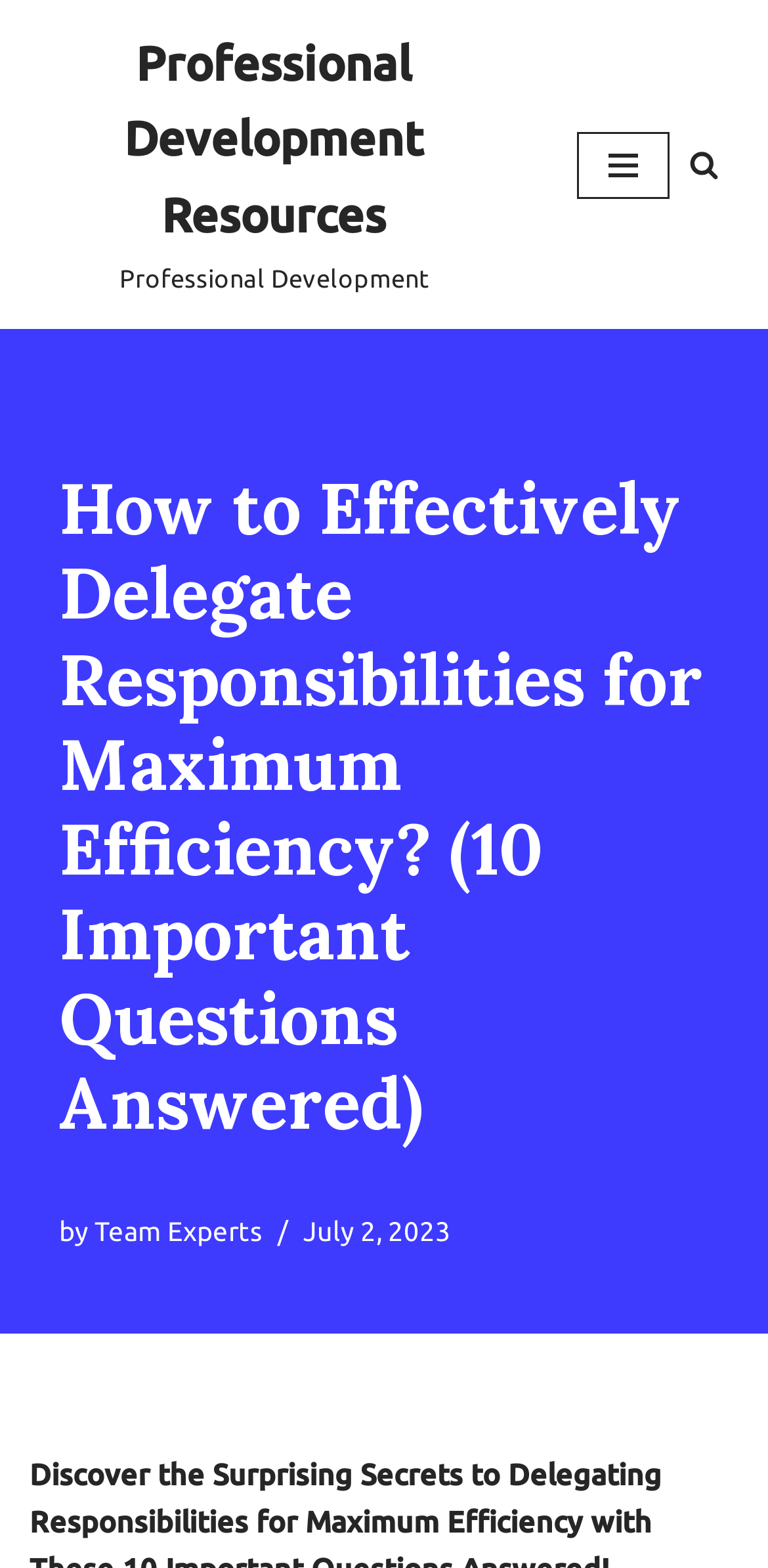Answer the following inquiry with a single word or phrase:
What is the function of the 'Search' link?

To search